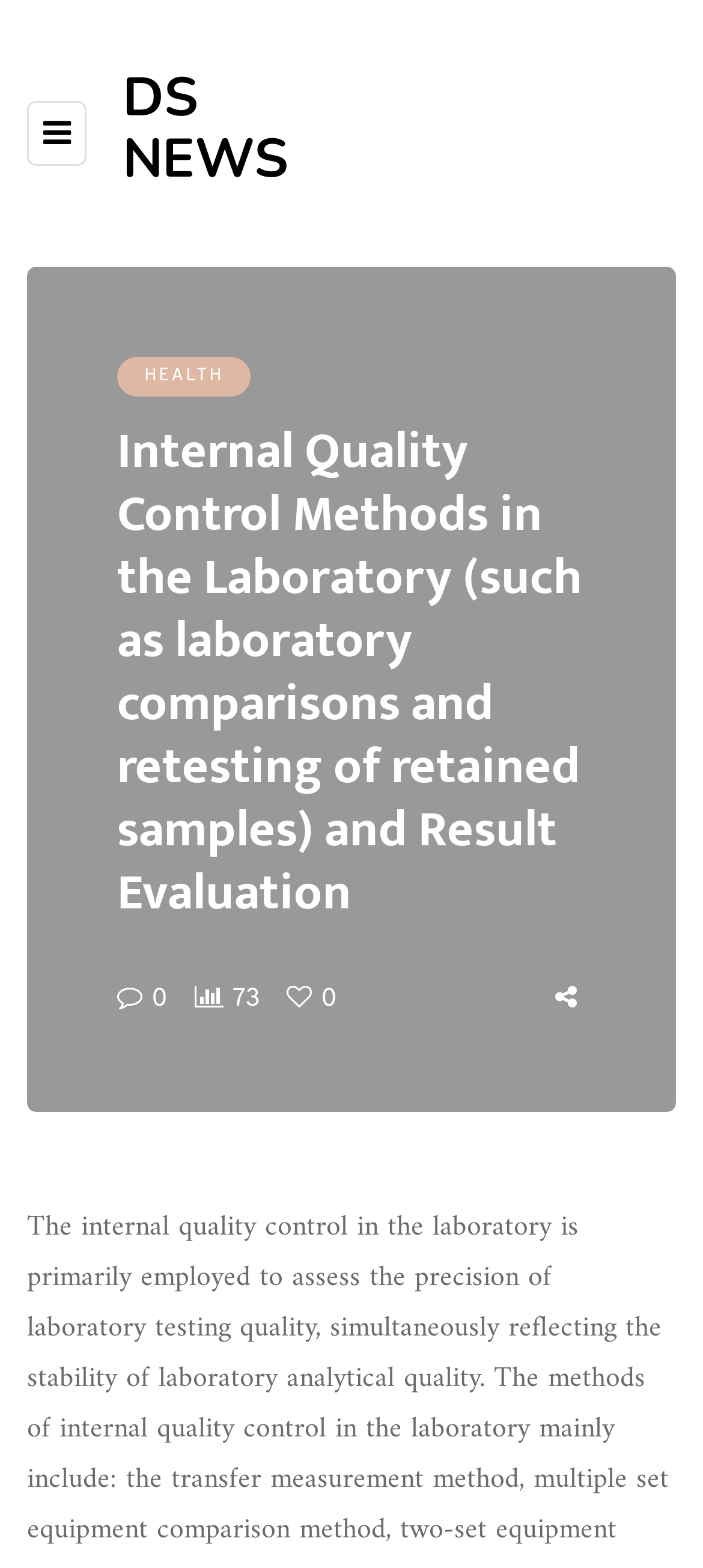Please answer the following question using a single word or phrase: 
What is the purpose of the 'Toggle menu' button?

Menu navigation